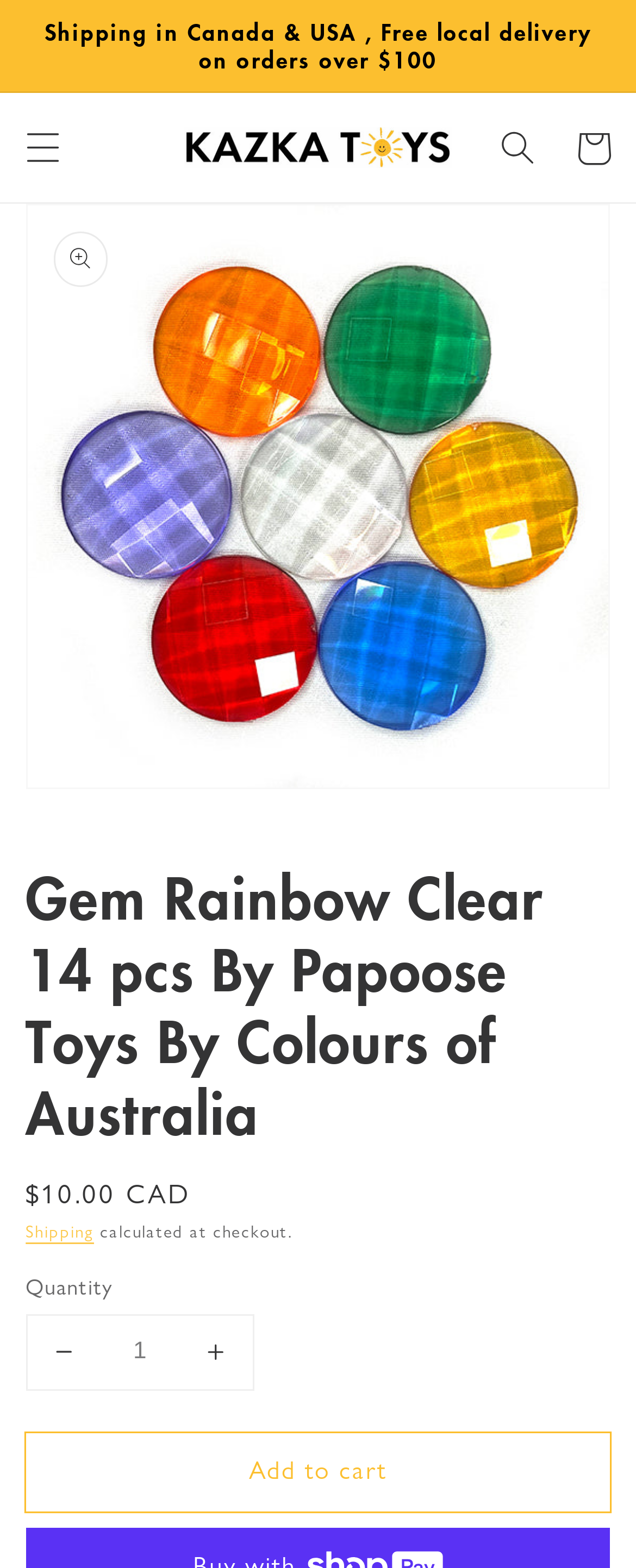Carefully examine the image and provide an in-depth answer to the question: What is the minimum quantity of the Gem Rainbow Clear 14 pcs that can be purchased?

I determined the minimum quantity by looking at the spinbutton with the label 'Quantity', which has a minimum value of 1.